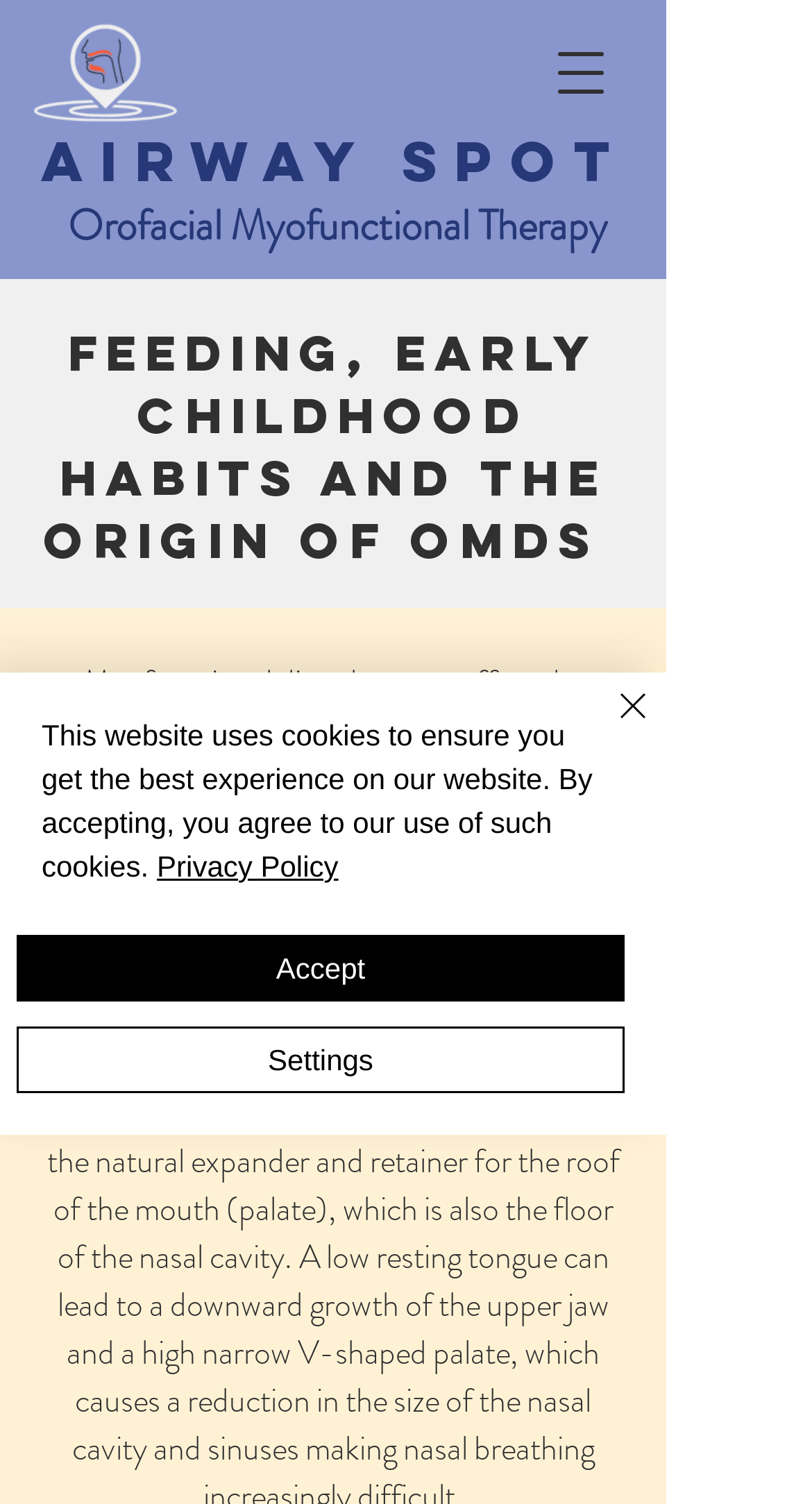Locate the bounding box coordinates of the element that should be clicked to fulfill the instruction: "Open navigation menu".

[0.651, 0.014, 0.779, 0.083]